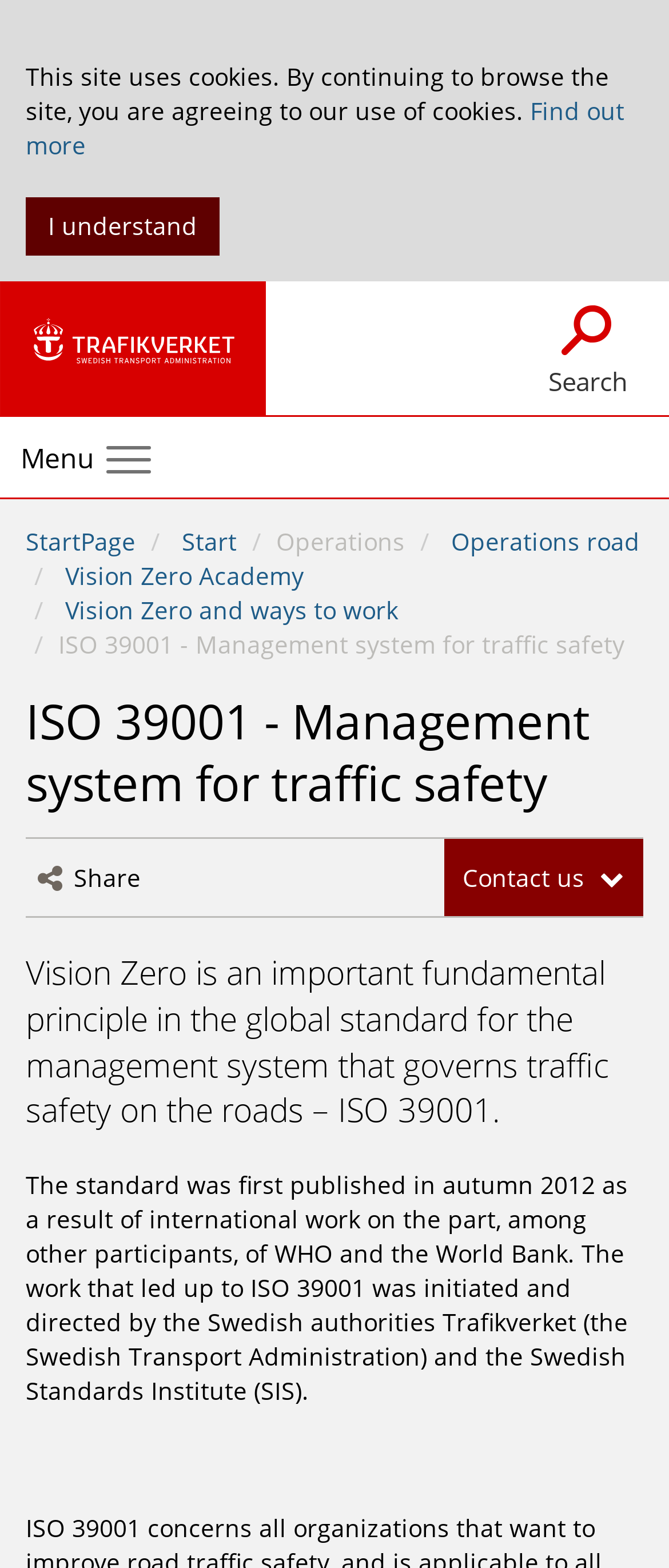Determine the bounding box coordinates for the area that should be clicked to carry out the following instruction: "Open the menu".

[0.0, 0.265, 1.0, 0.317]